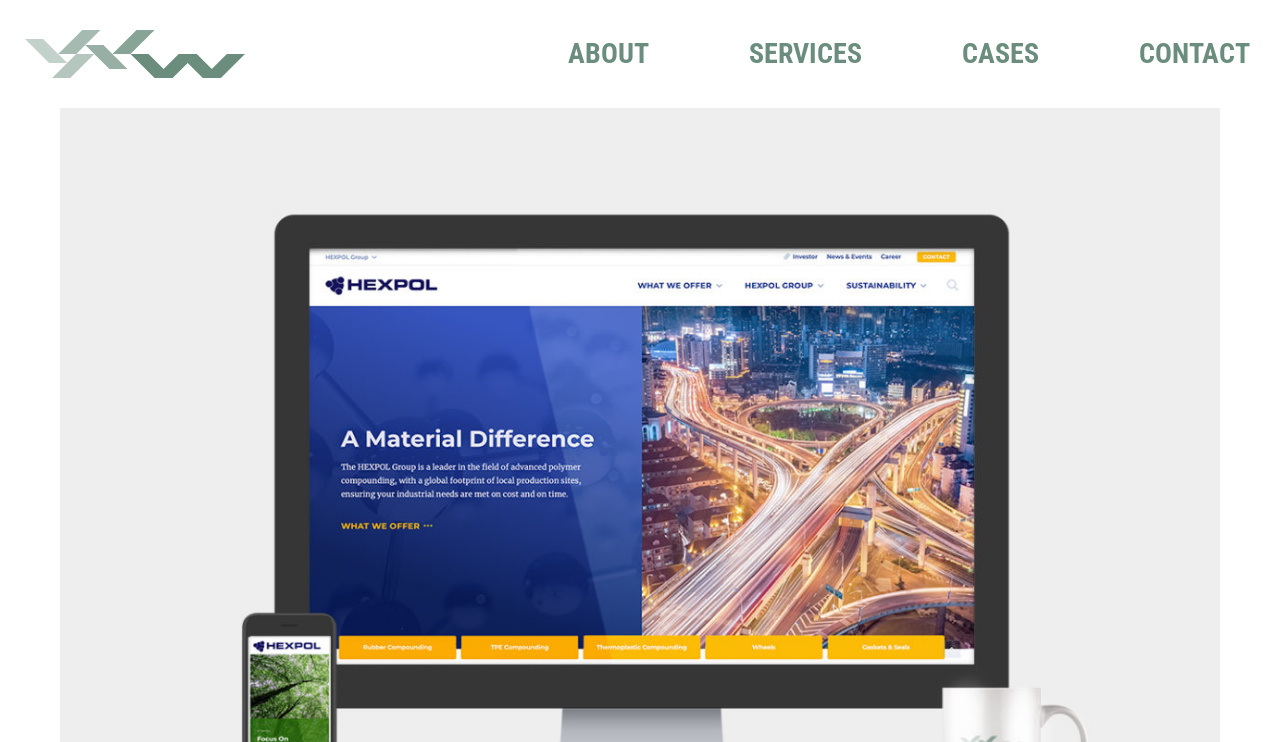Please locate and retrieve the main header text of the webpage.

A NEW GLOBAL SITE